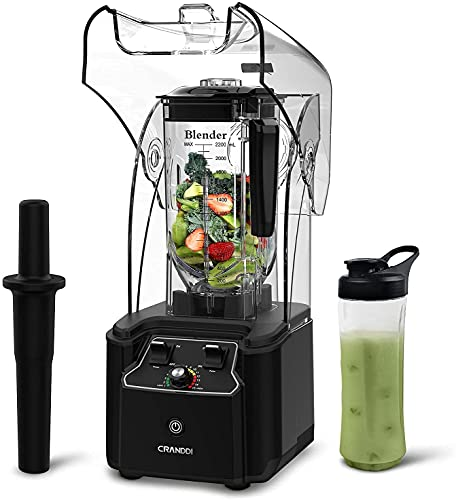What is the capacity of the pitcher?
Carefully analyze the image and provide a detailed answer to the question.

According to the caption, the blender comes with a 'BPA-free 80-ounce pitcher', which implies that the capacity of the pitcher is 80 ounces.